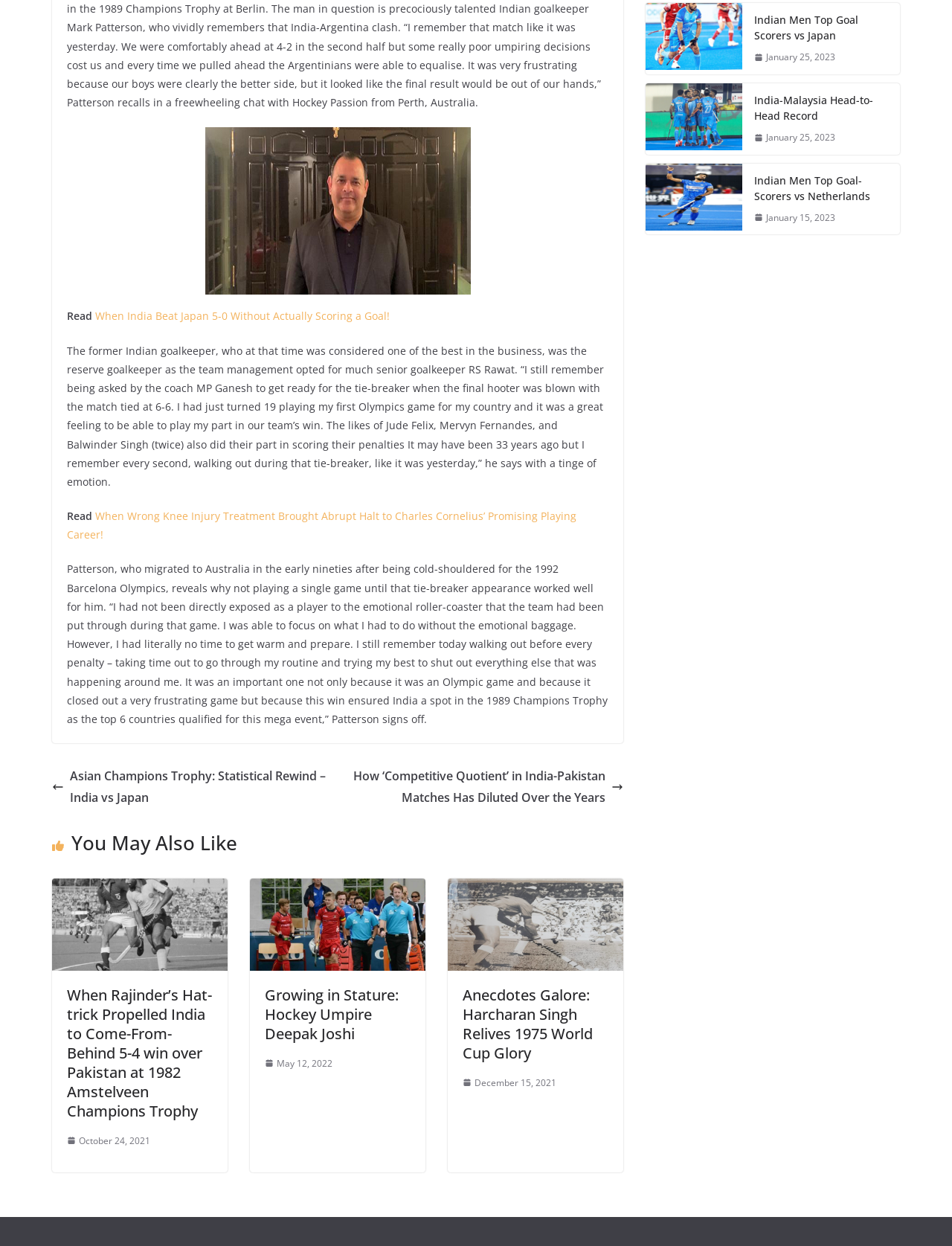Can you find the bounding box coordinates for the element to click on to achieve the instruction: "Check the Indian Men Top Goal Scorers vs Japan"?

[0.678, 0.003, 0.78, 0.06]